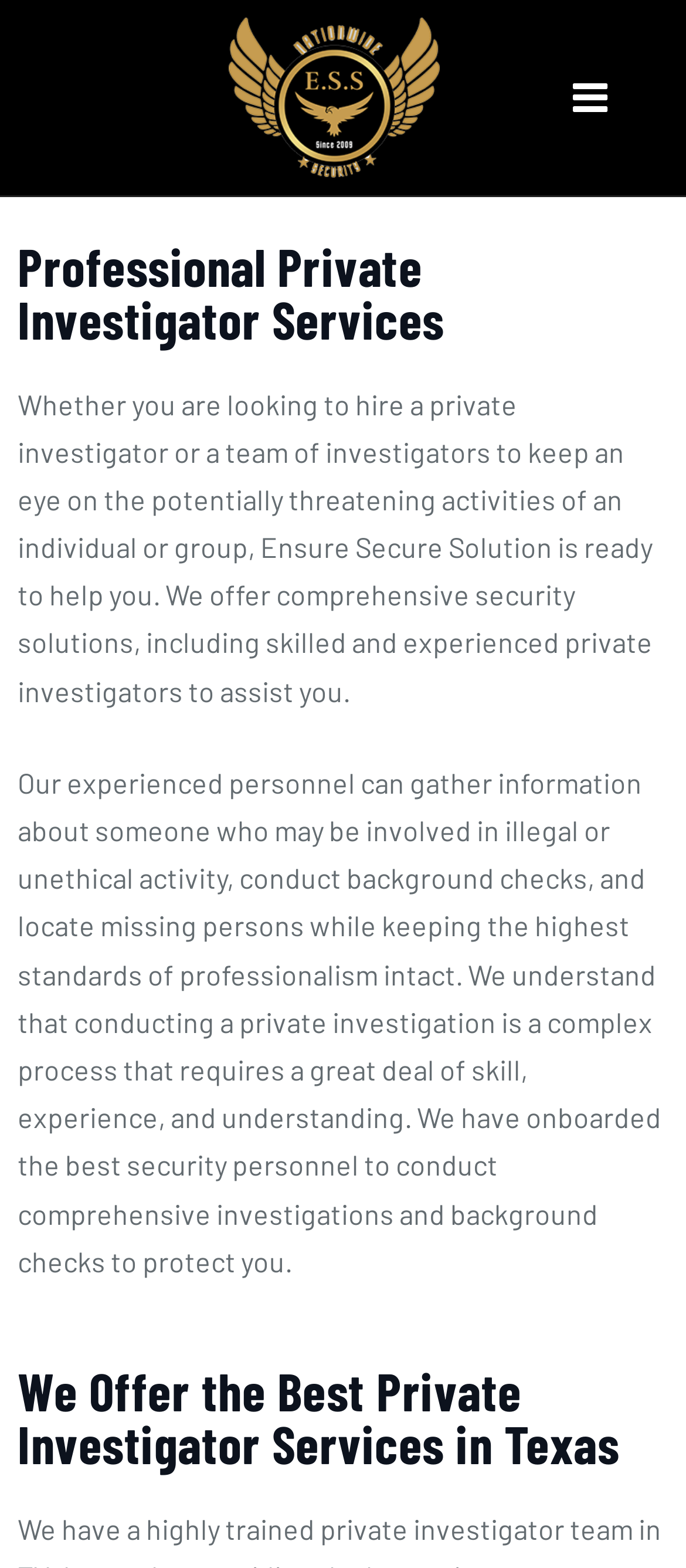What is the purpose of hiring a private investigator?
Observe the image and answer the question with a one-word or short phrase response.

To keep an eye on threatening activities